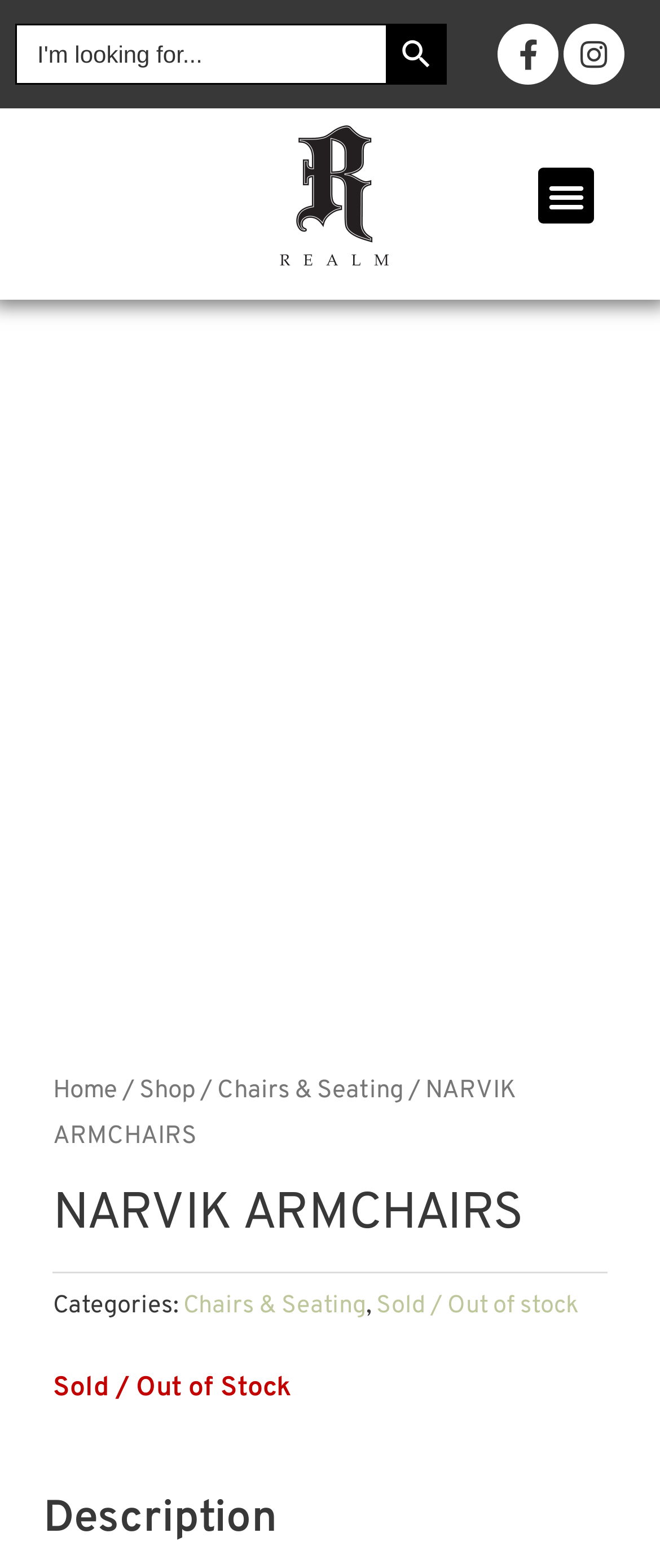Locate the bounding box coordinates of the element that should be clicked to execute the following instruction: "Toggle the menu".

[0.816, 0.107, 0.901, 0.143]